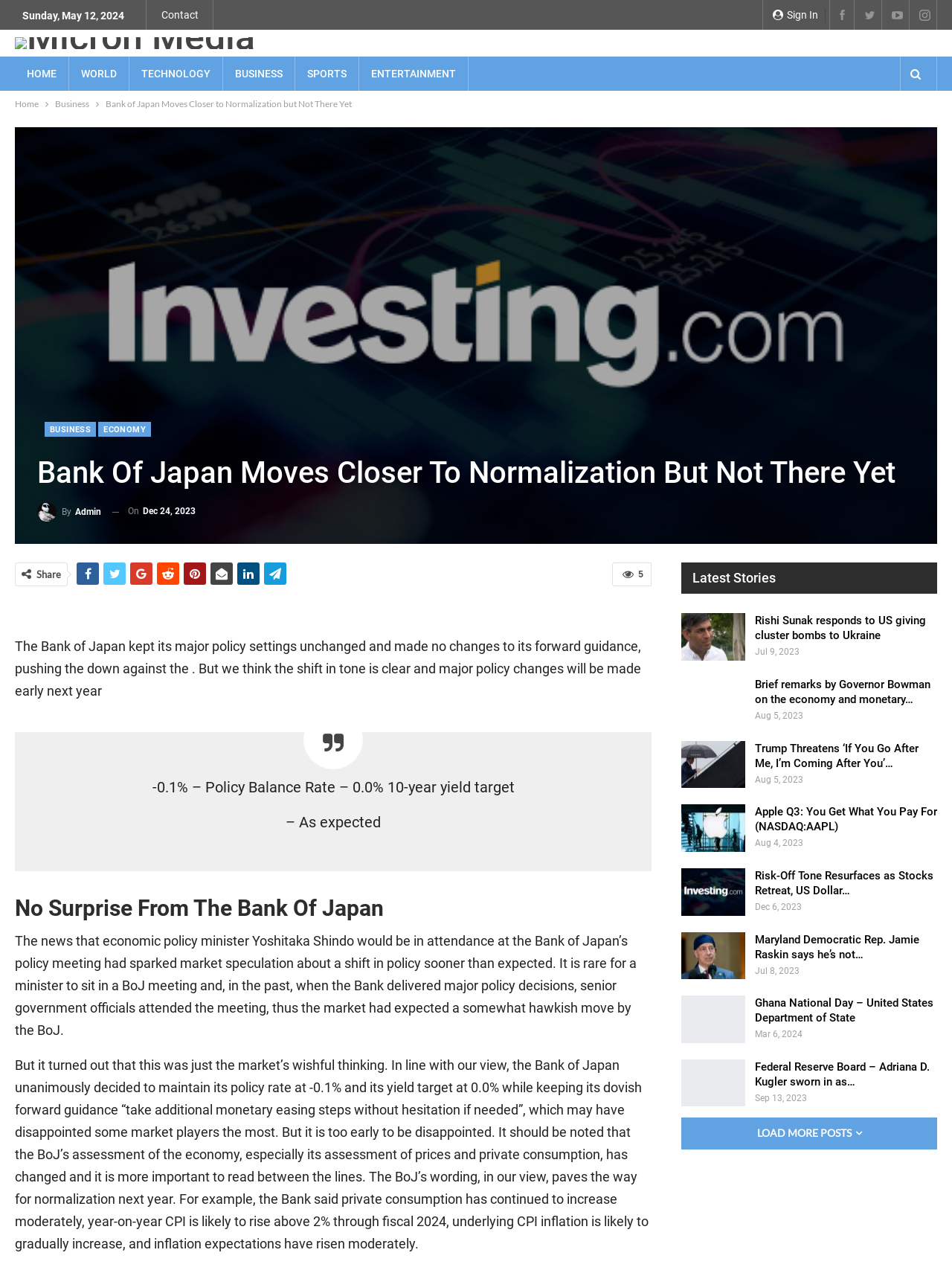Determine the bounding box for the UI element that matches this description: "Entertainment".

[0.377, 0.044, 0.491, 0.071]